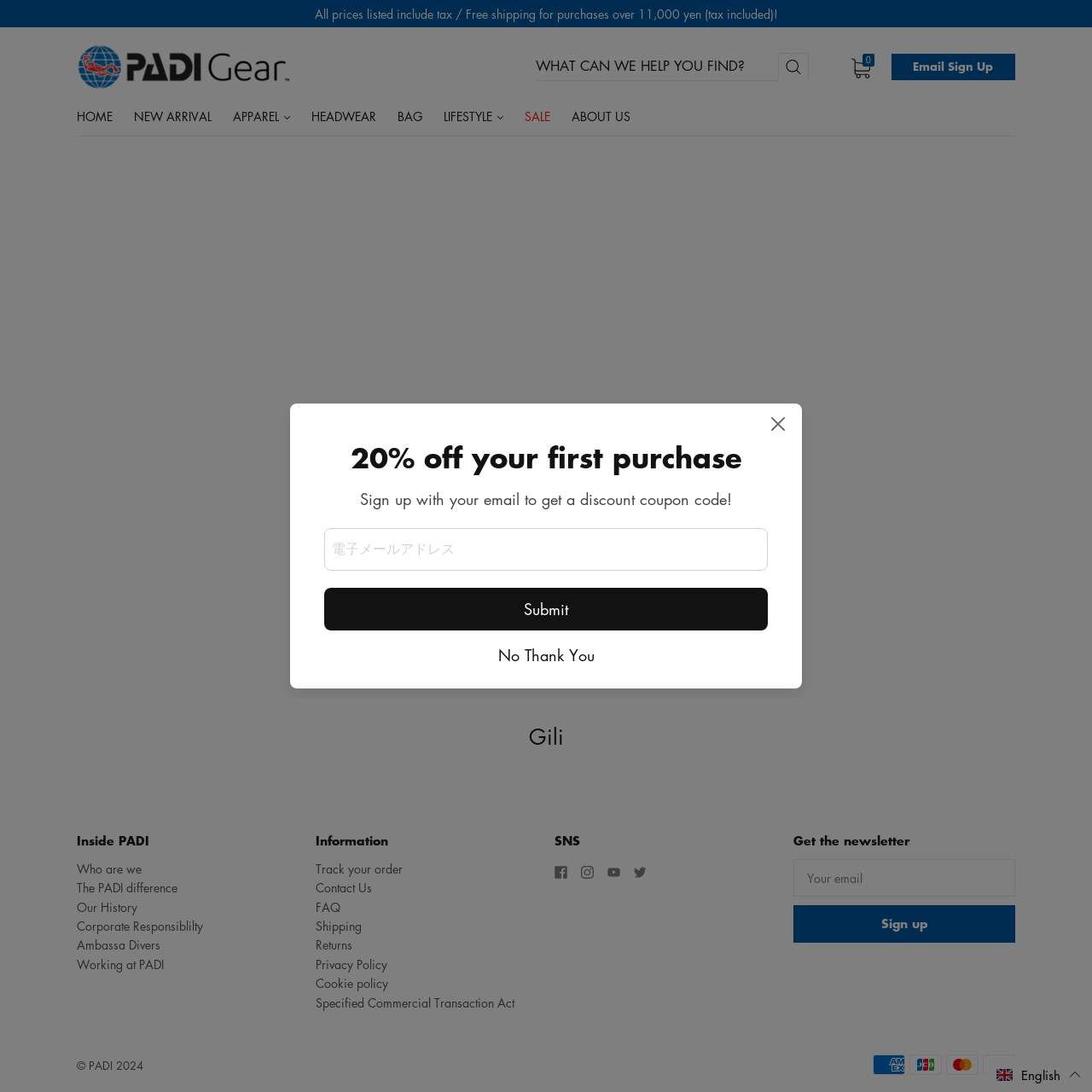Please identify the bounding box coordinates of the region to click in order to complete the task: "Go to the home page". The coordinates must be four float numbers between 0 and 1, specified as [left, top, right, bottom].

[0.07, 0.098, 0.123, 0.115]